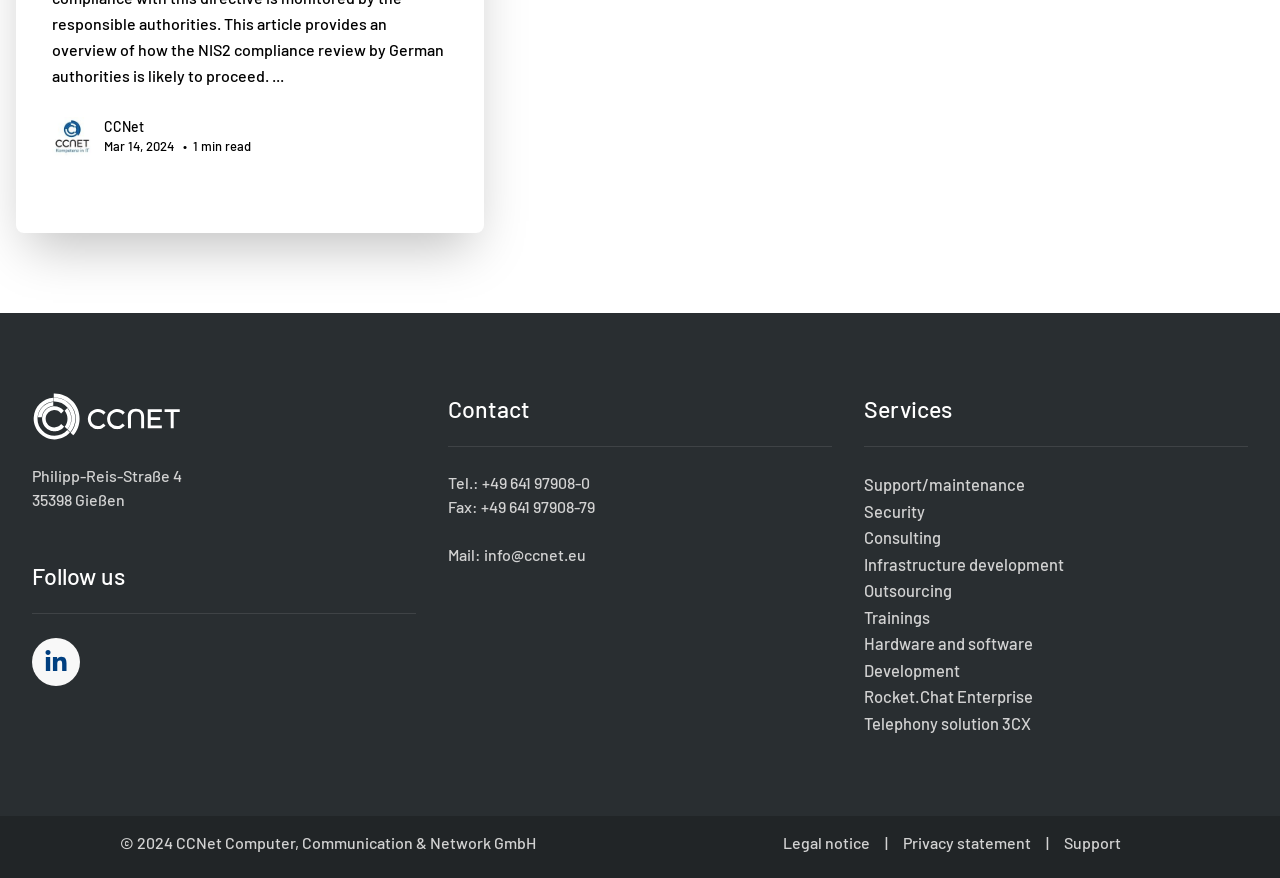What is the company name?
Give a single word or phrase answer based on the content of the image.

CCNet Computer, Communication & Network GmbH